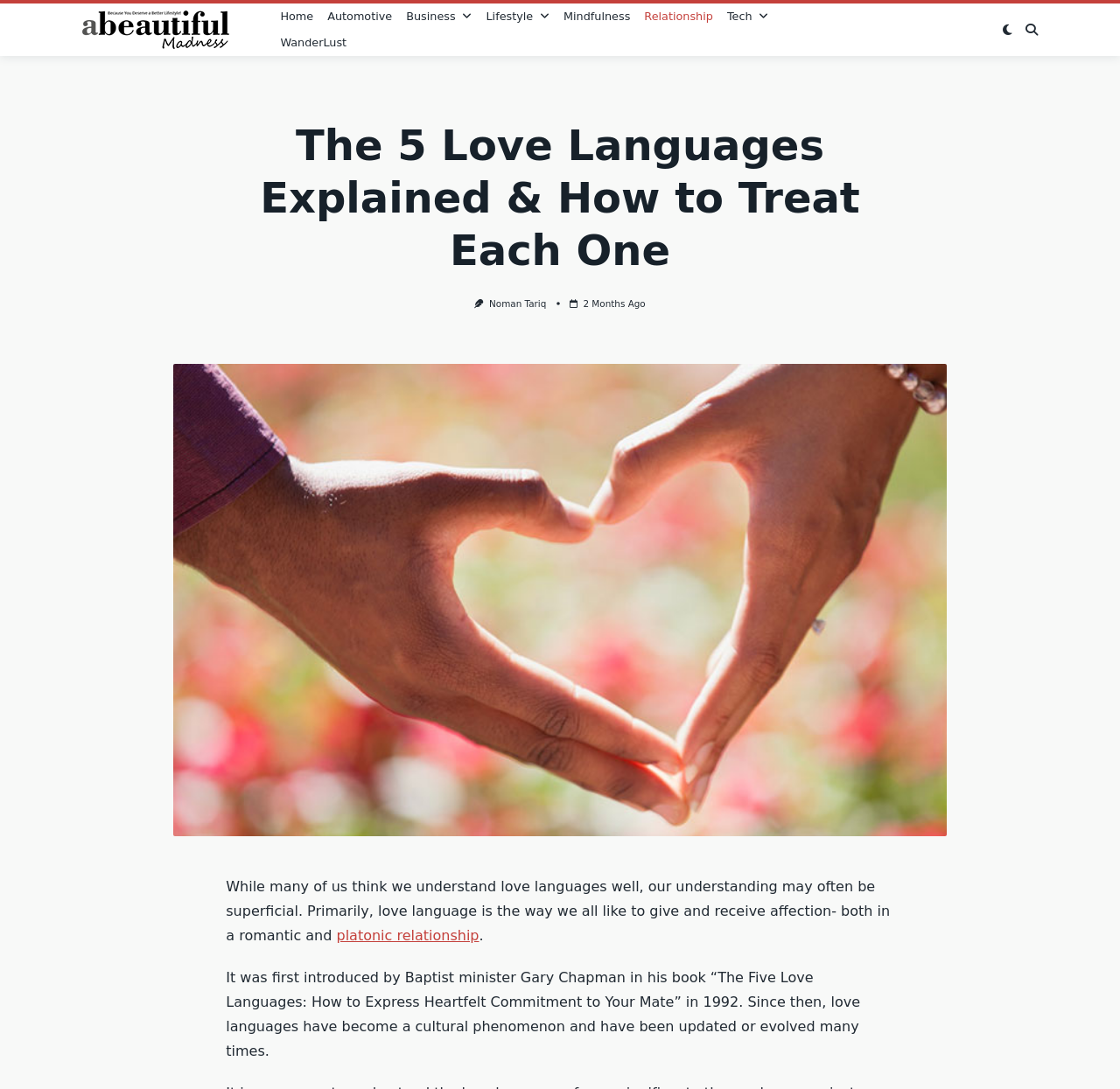Using the format (top-left x, top-left y, bottom-right x, bottom-right y), and given the element description, identify the bounding box coordinates within the screenshot: alt="A Beautiful Madness"

[0.073, 0.01, 0.205, 0.045]